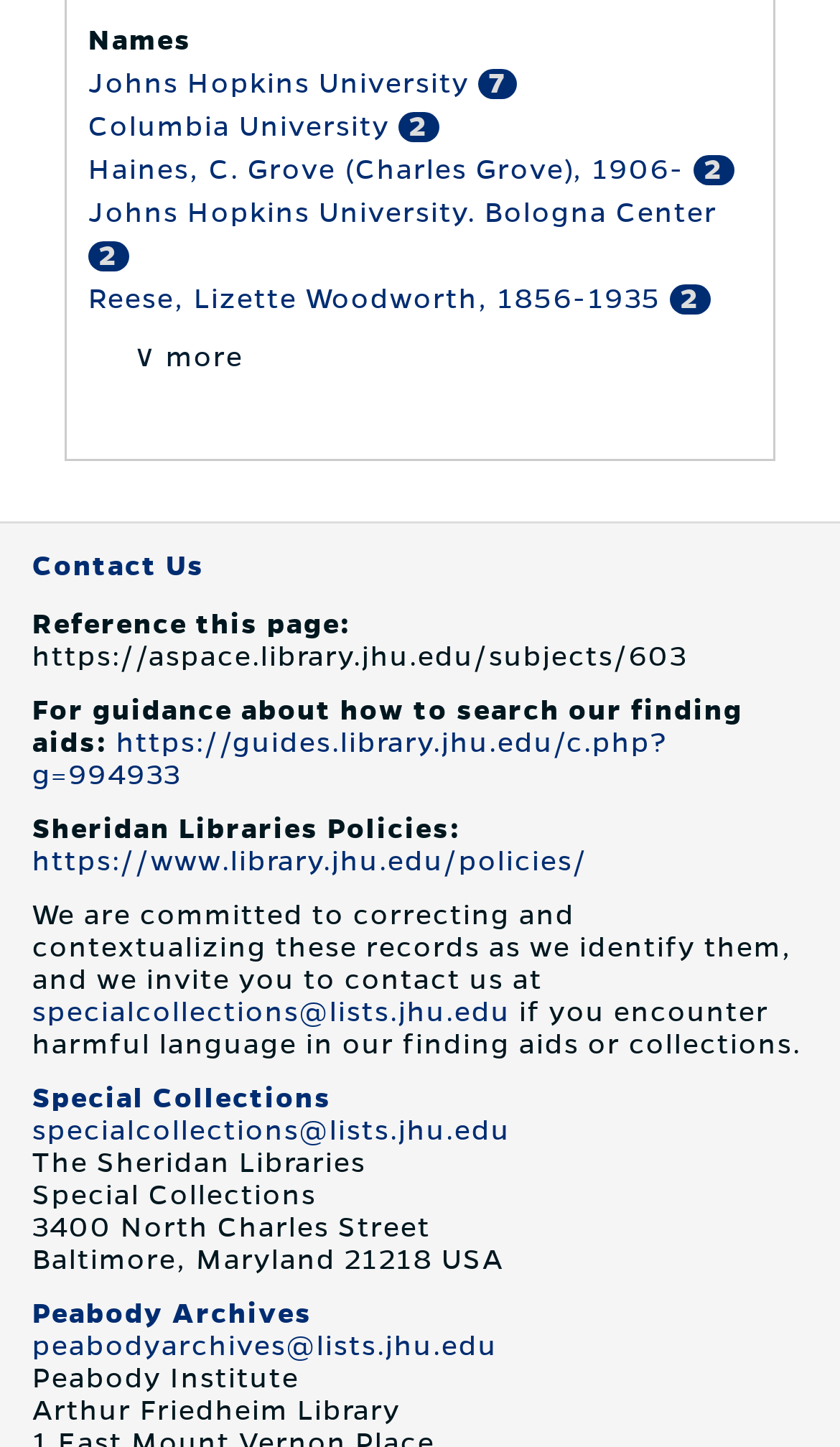Using the webpage screenshot, find the UI element described by Reese, Lizette Woodworth, 1856-1935. Provide the bounding box coordinates in the format (top-left x, top-left y, bottom-right x, bottom-right y), ensuring all values are floating point numbers between 0 and 1.

[0.105, 0.196, 0.797, 0.217]